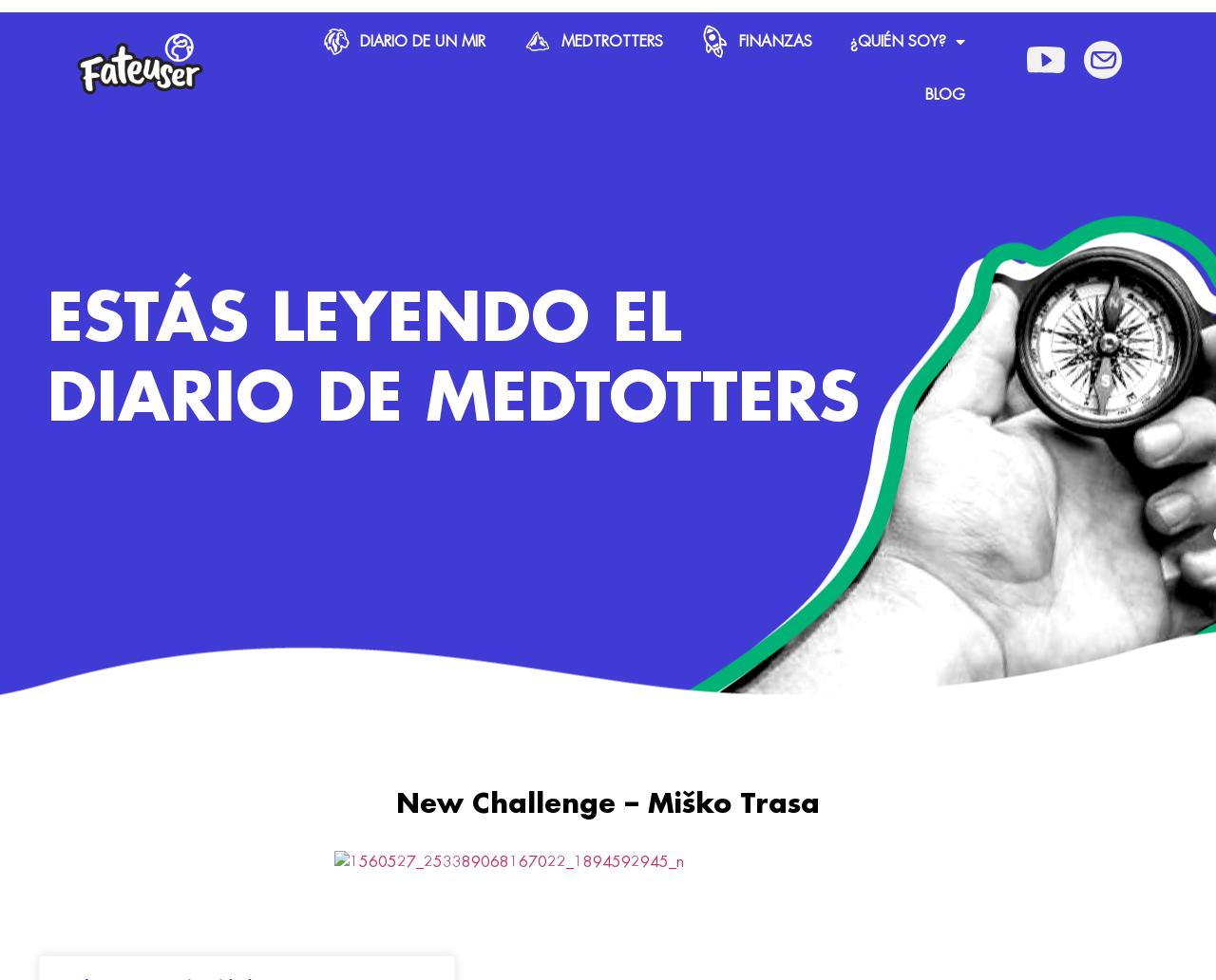Please reply to the following question using a single word or phrase: 
What is the name of the blog?

MEDTROTTERS